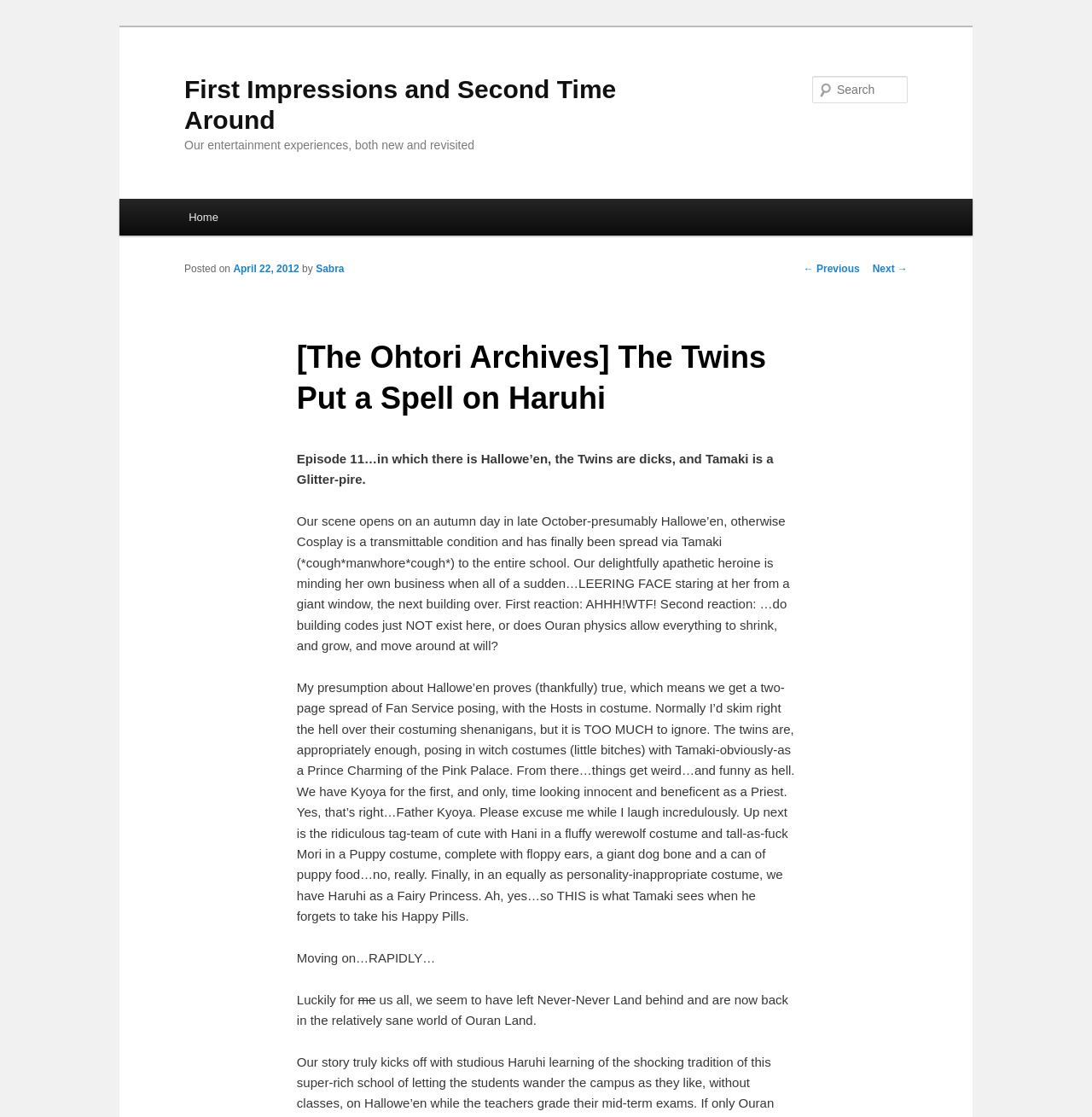Mark the bounding box of the element that matches the following description: "April 22, 2012".

[0.214, 0.236, 0.274, 0.246]